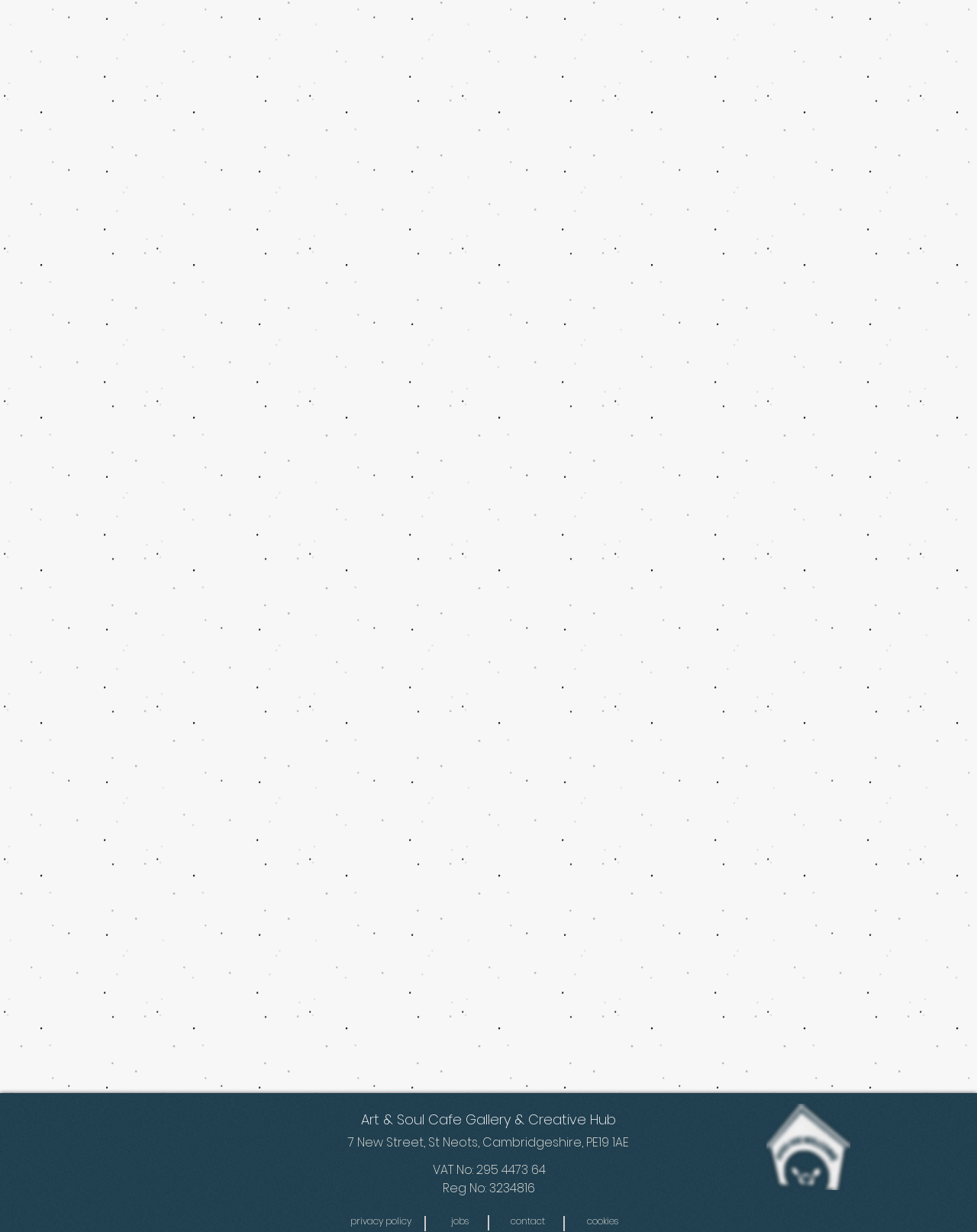Locate the bounding box coordinates of the area you need to click to fulfill this instruction: 'Go to the home page'. The coordinates must be in the form of four float numbers ranging from 0 to 1: [left, top, right, bottom].

None